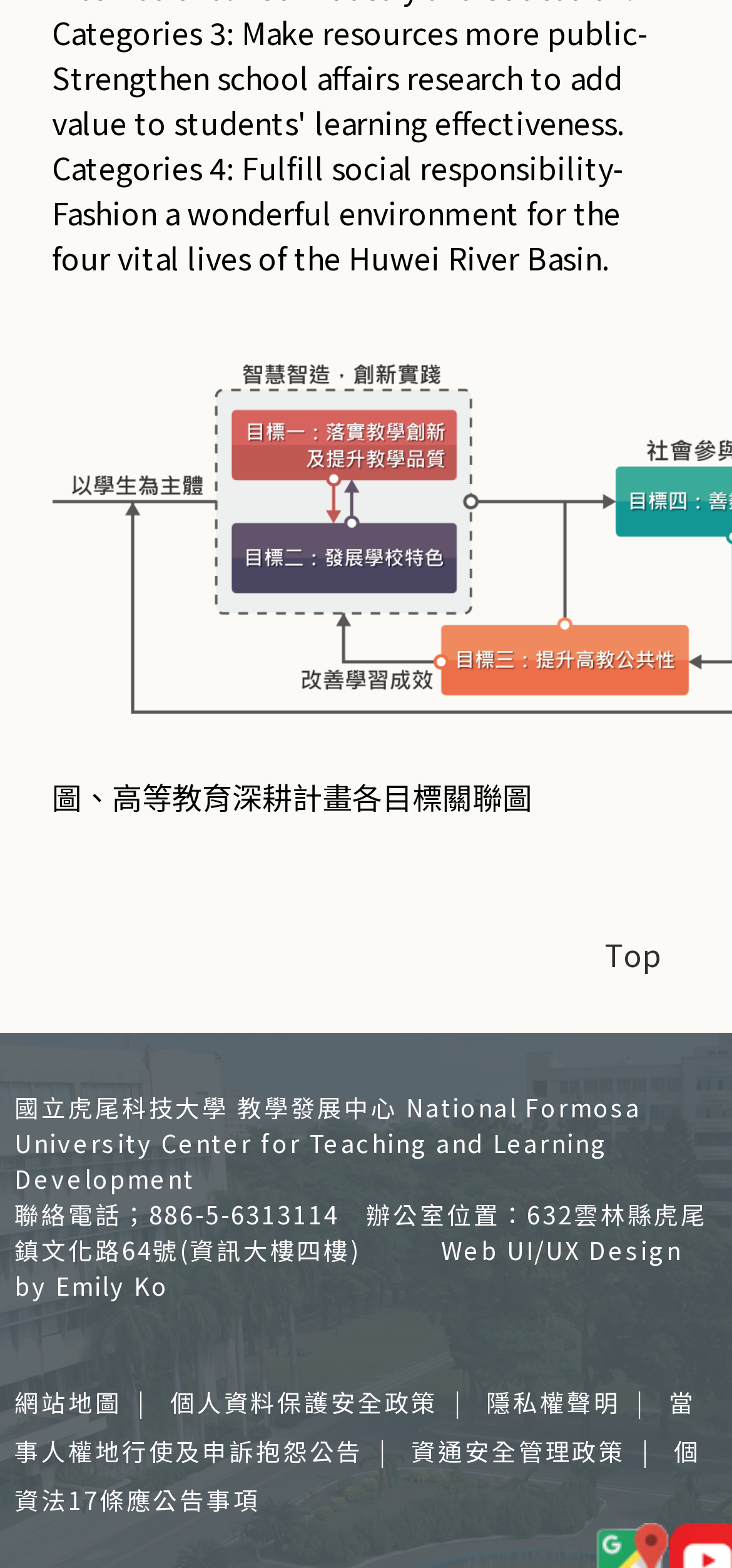How many links are there at the bottom of the webpage?
Using the image, provide a detailed and thorough answer to the question.

There are five links located at the bottom of the webpage, which are '網站地圖', '個人資料保護安全政策', '隱私權聲明', '當事人權地行使及申訴抱怨公告', and '資通安全管理政策'.